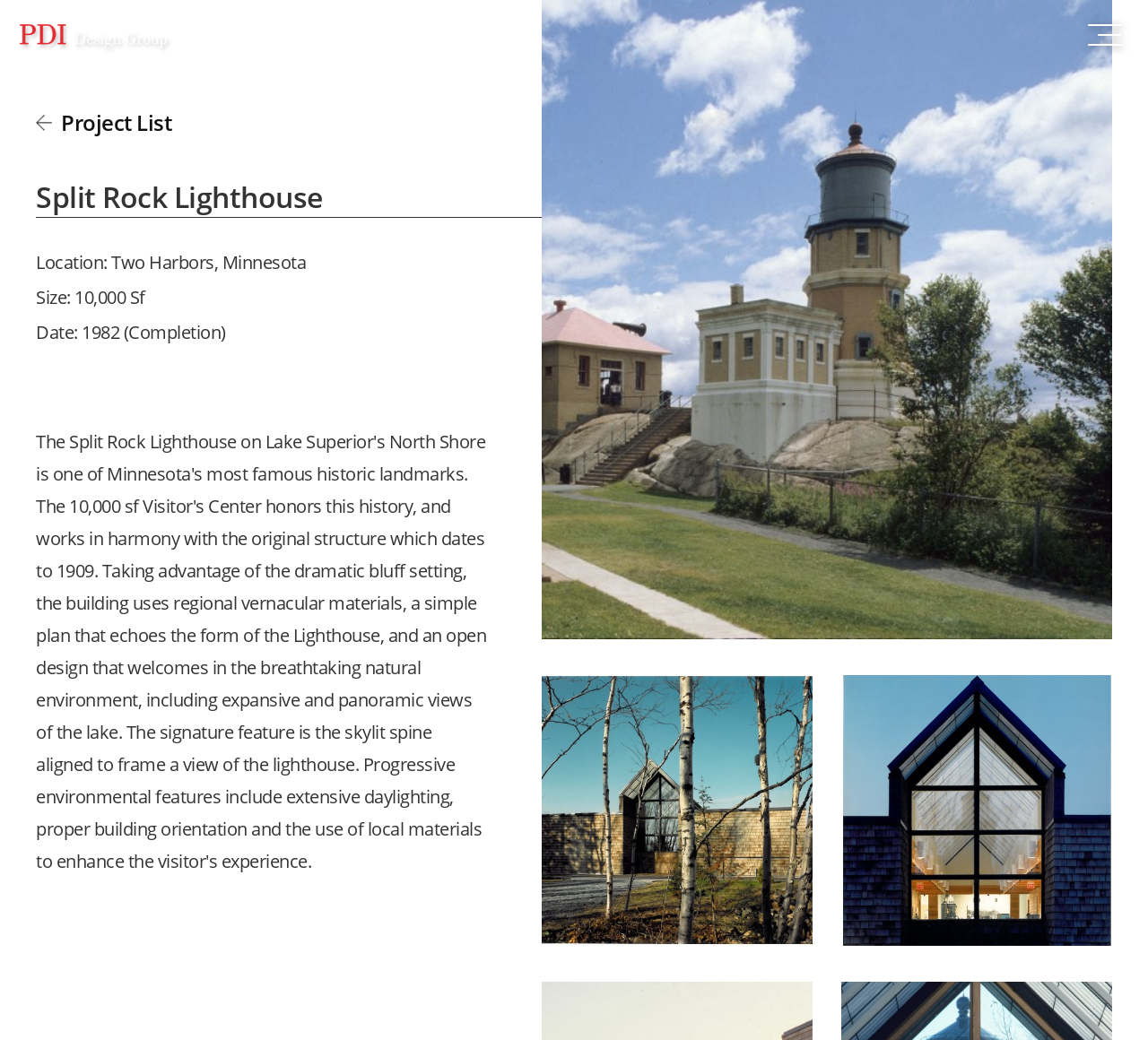Please provide a one-word or phrase answer to the question: 
What is the completion date of Split Rock Lighthouse?

1982